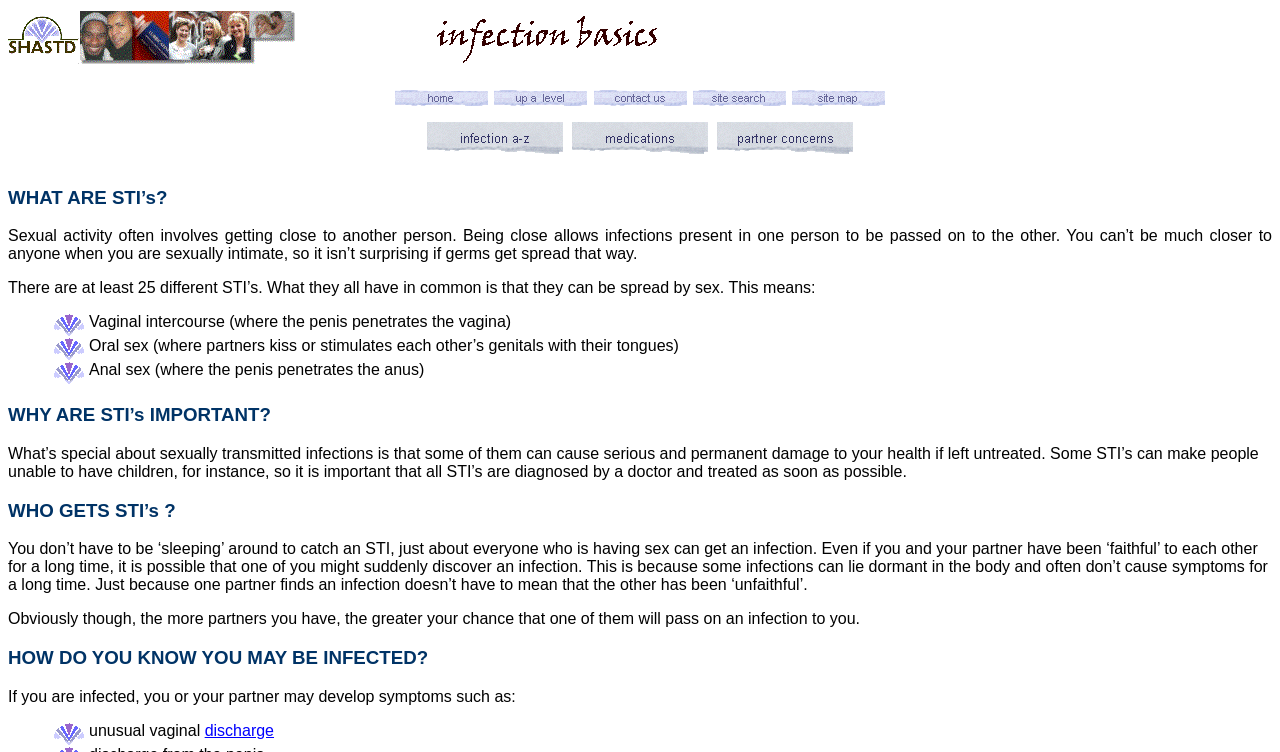Using details from the image, please answer the following question comprehensively:
What is the purpose of the bullet points in the webpage?

The bullet points are used to list symptoms of sexually transmitted infections. For example, in the section 'HOW DO YOU KNOW YOU MAY BE INFECTED?', the bullet points are used to list symptoms such as 'unusual vaginal discharge'. This suggests that the purpose of the bullet points is to provide a clear and concise way to present information about the symptoms of STIs.